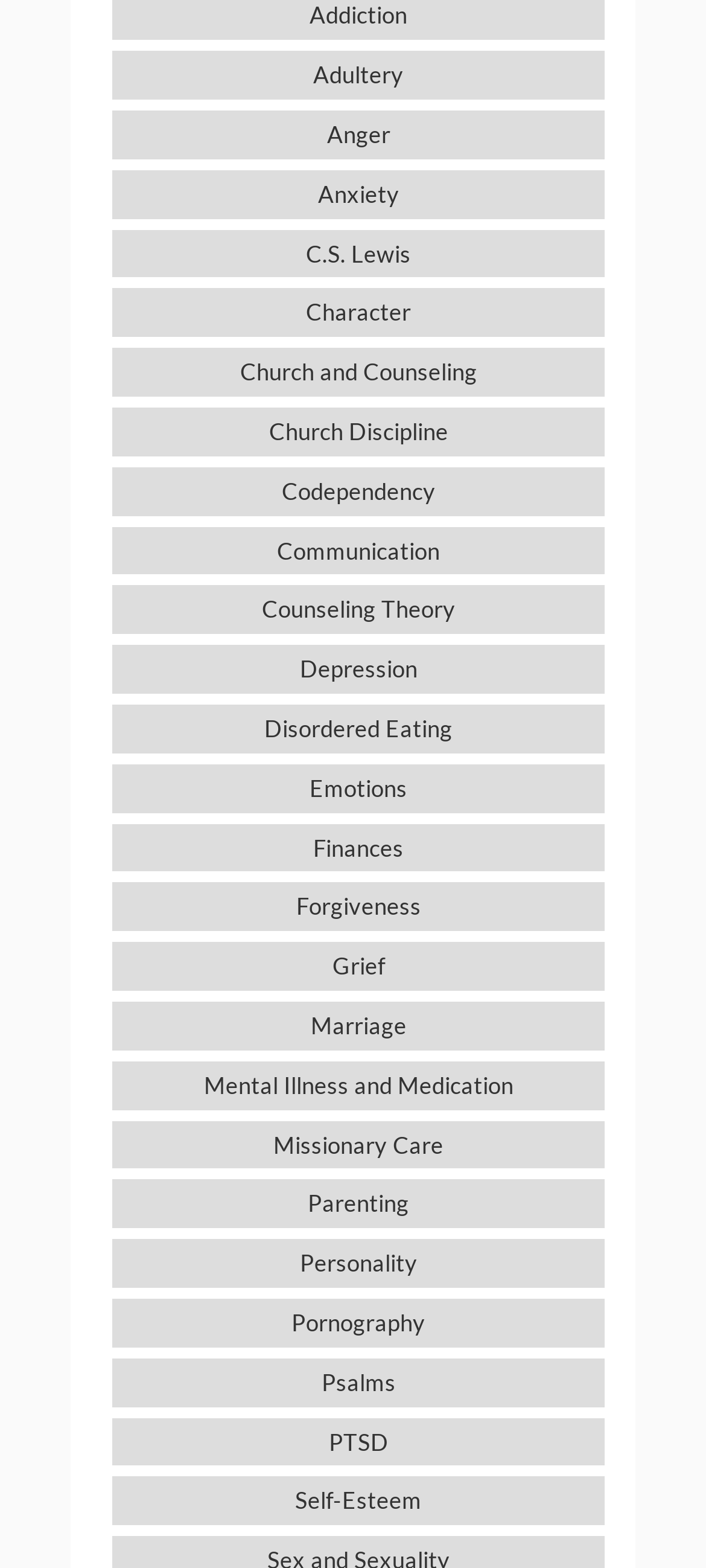Please pinpoint the bounding box coordinates for the region I should click to adhere to this instruction: "read about C.S. Lewis".

[0.159, 0.146, 0.856, 0.177]